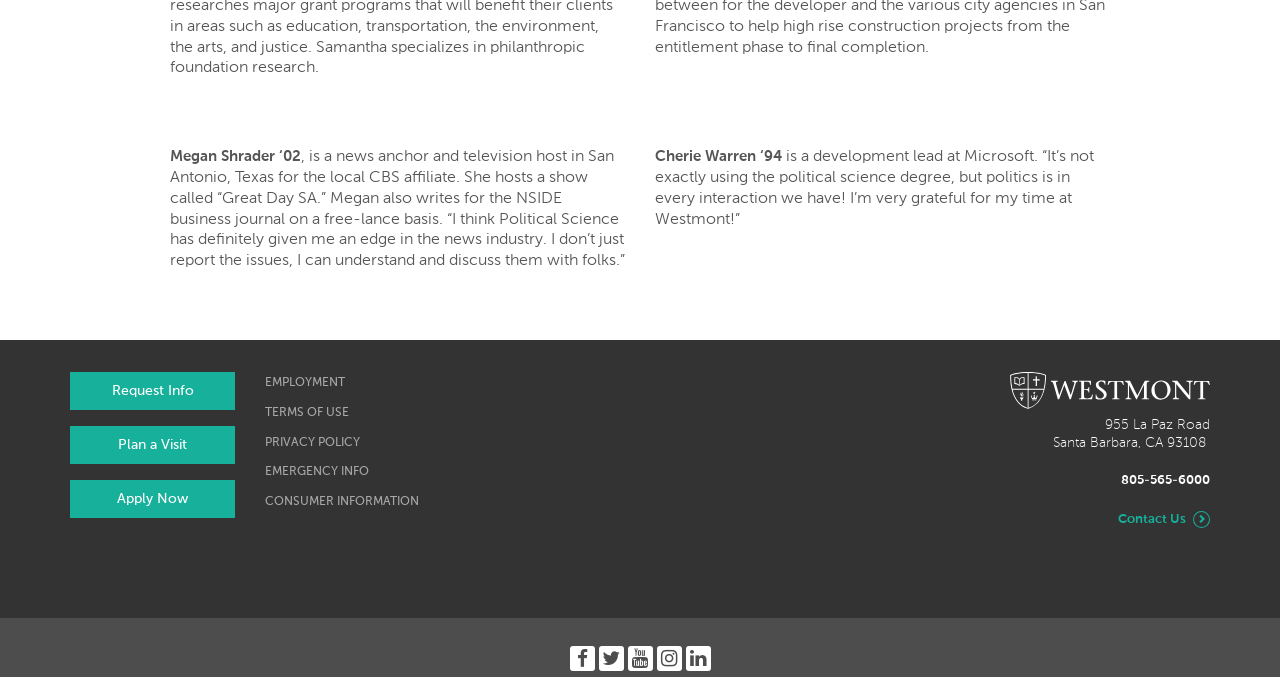Determine the bounding box coordinates of the clickable region to carry out the instruction: "View the 'EMERGENCY INFO' page".

[0.207, 0.689, 0.288, 0.706]